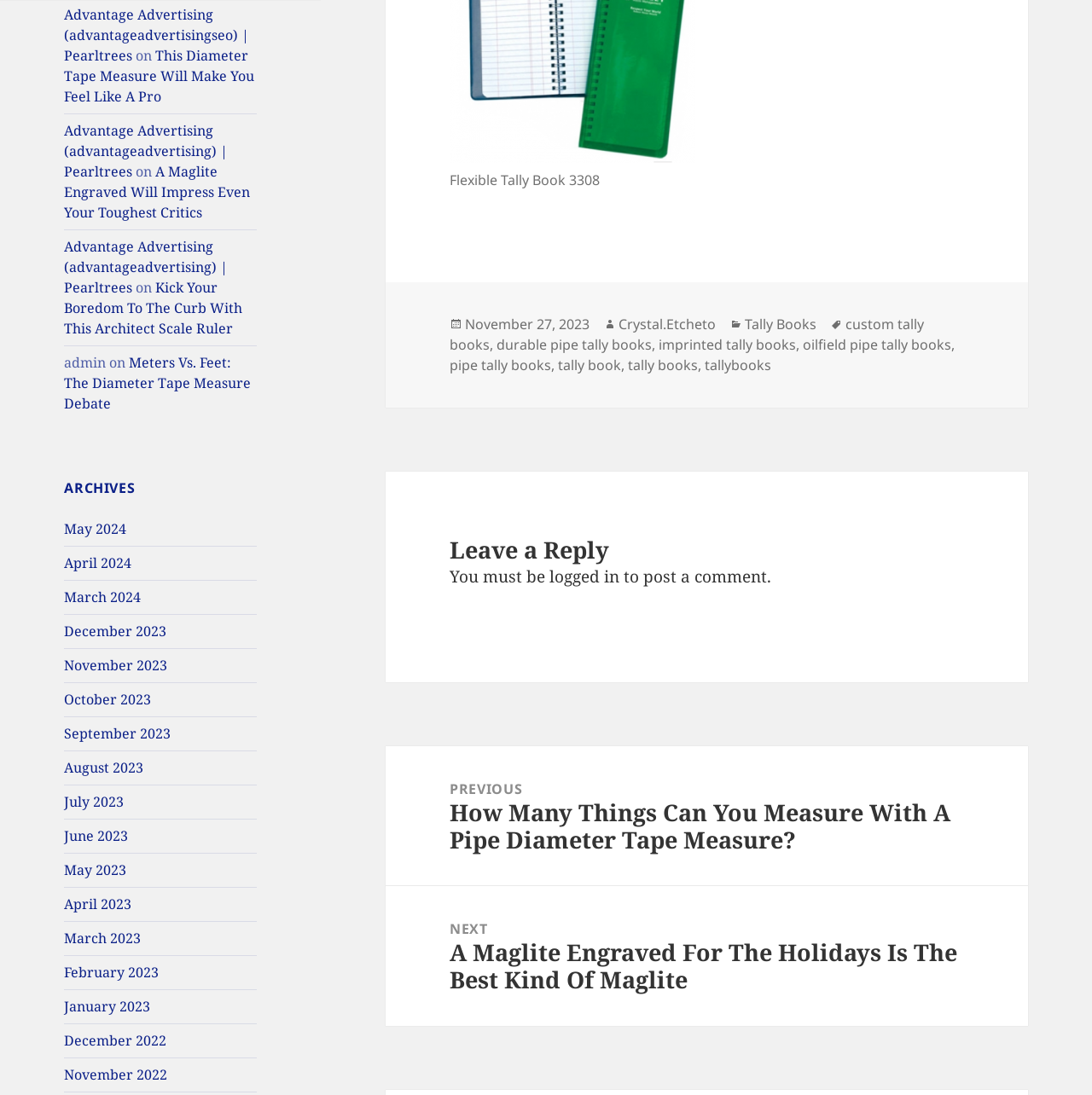Find the bounding box coordinates of the area to click in order to follow the instruction: "Click on the 'Leave a Reply' button".

[0.412, 0.49, 0.882, 0.514]